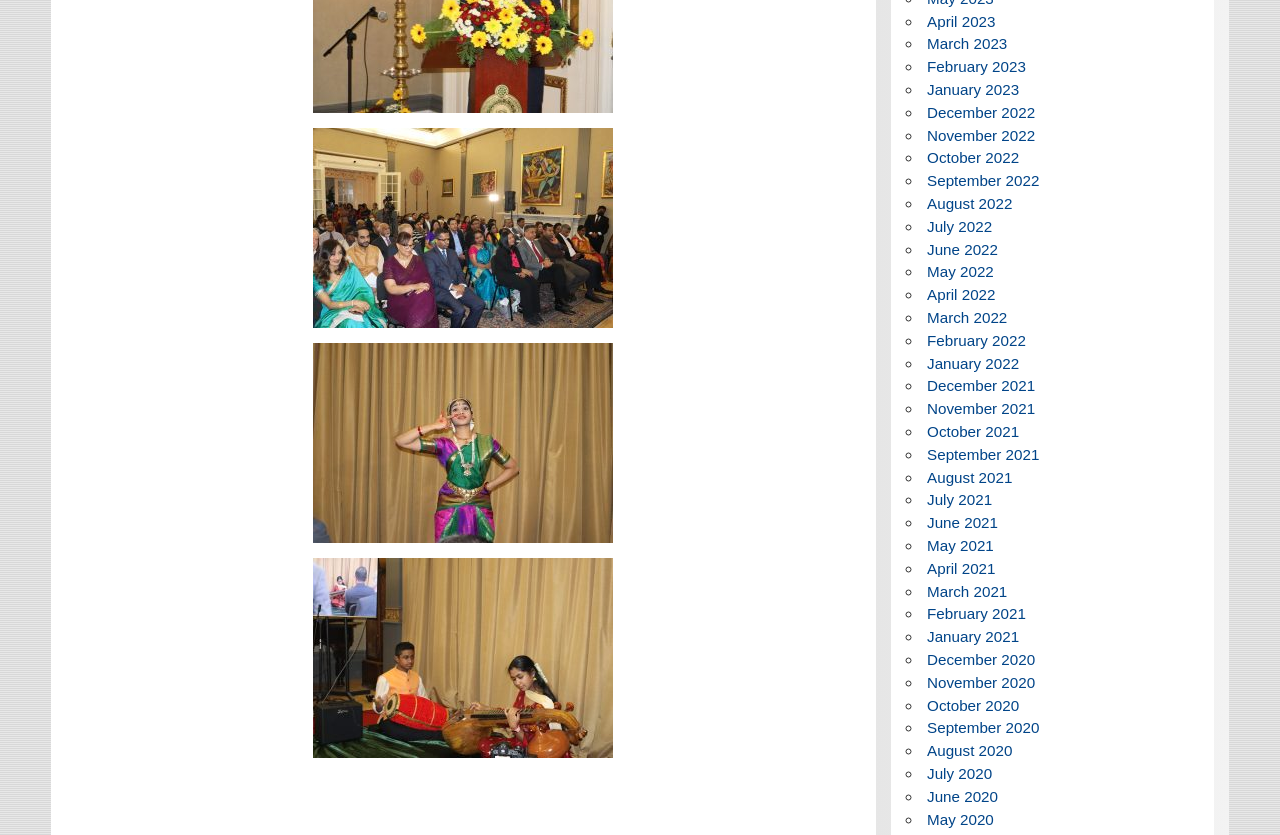Find and specify the bounding box coordinates that correspond to the clickable region for the instruction: "View January 2021".

[0.724, 0.752, 0.796, 0.773]